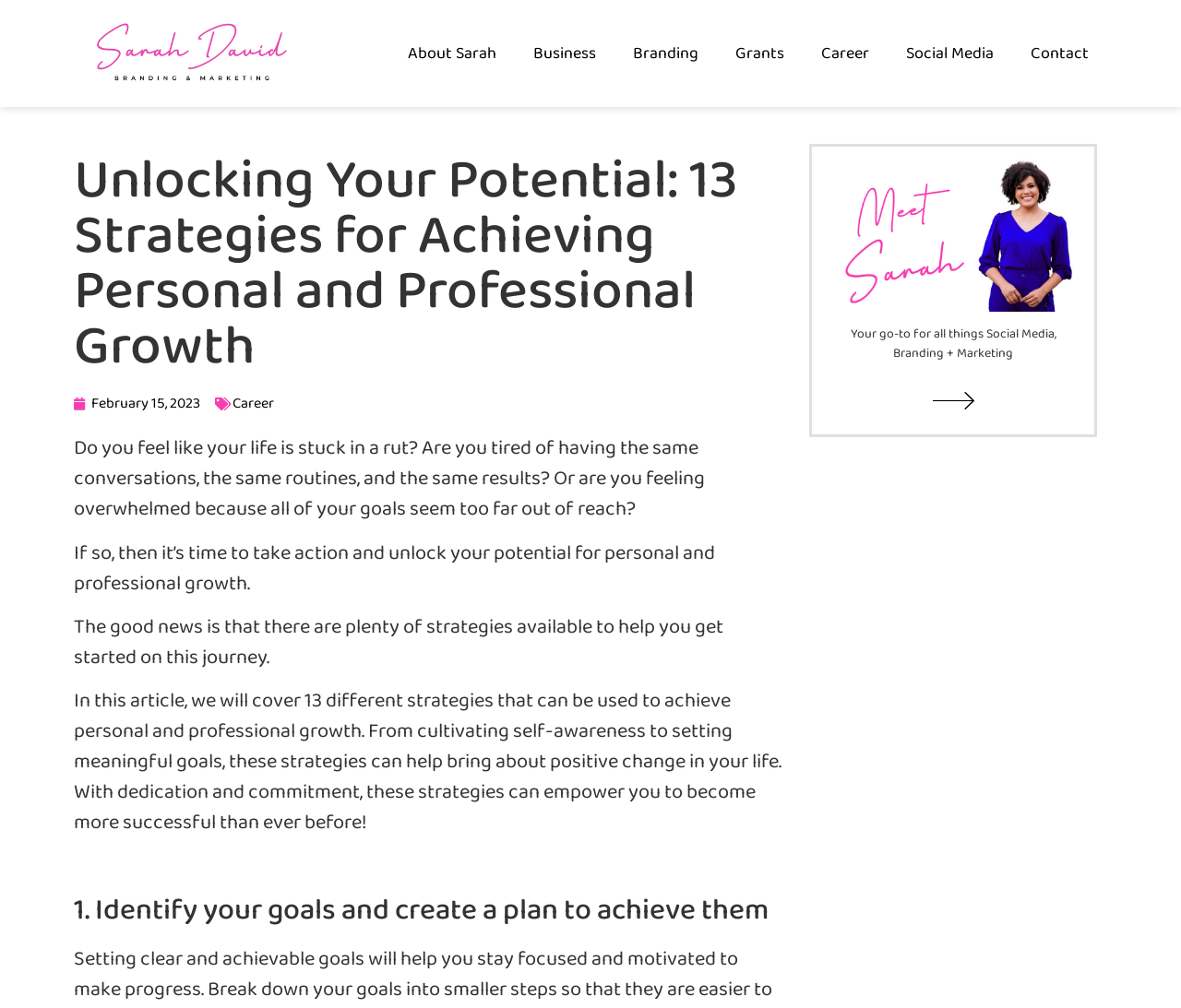Locate the bounding box coordinates of the UI element described by: "Second hand". Provide the coordinates as four float numbers between 0 and 1, formatted as [left, top, right, bottom].

None